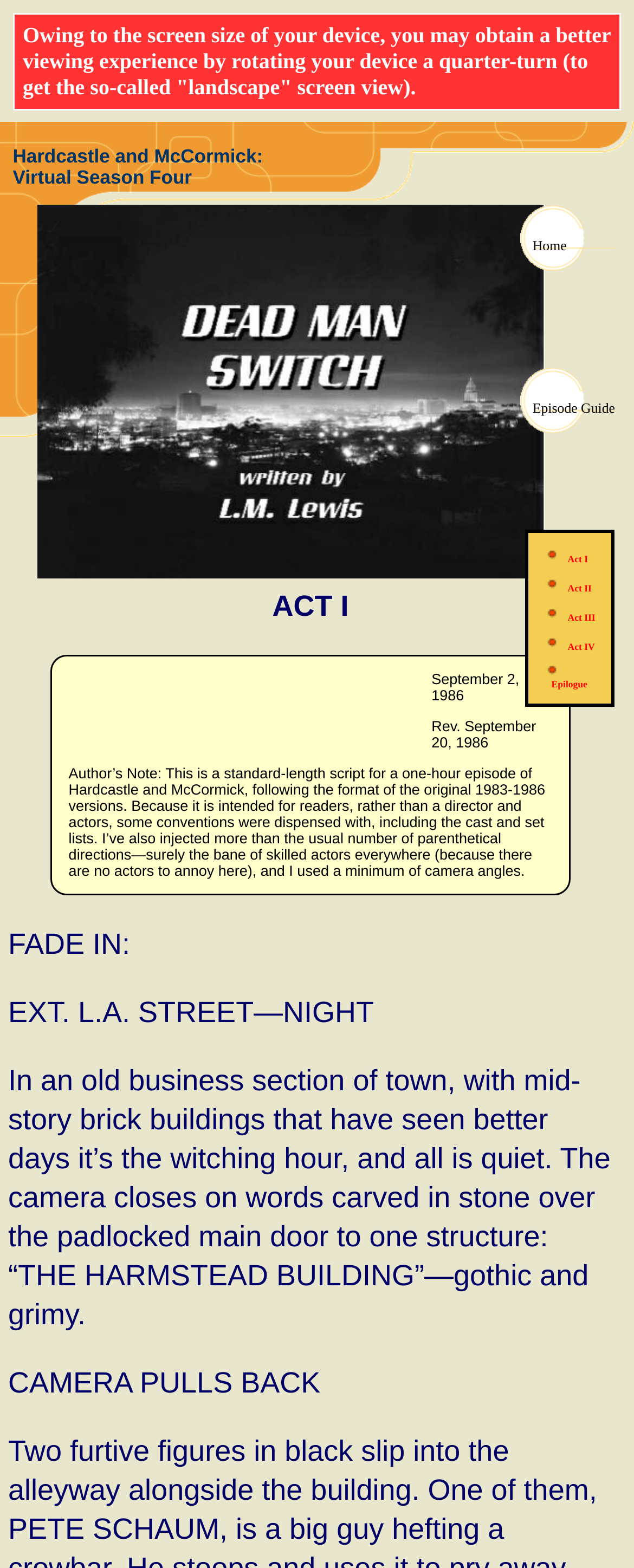Give a one-word or short-phrase answer to the following question: 
What is the time of day in the scene?

Night